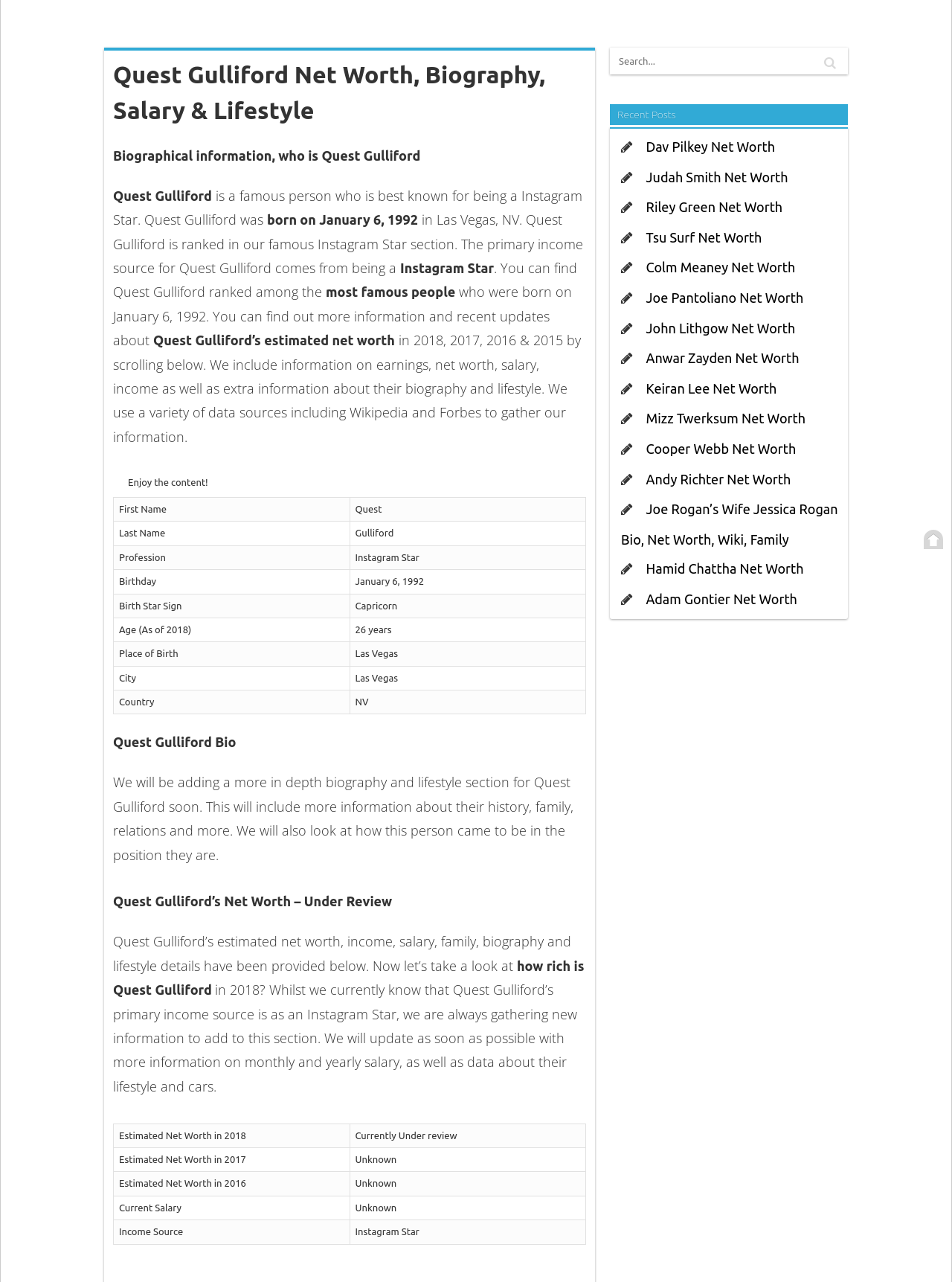Predict the bounding box coordinates for the UI element described as: "value=""". The coordinates should be four float numbers between 0 and 1, presented as [left, top, right, bottom].

[0.861, 0.043, 0.883, 0.054]